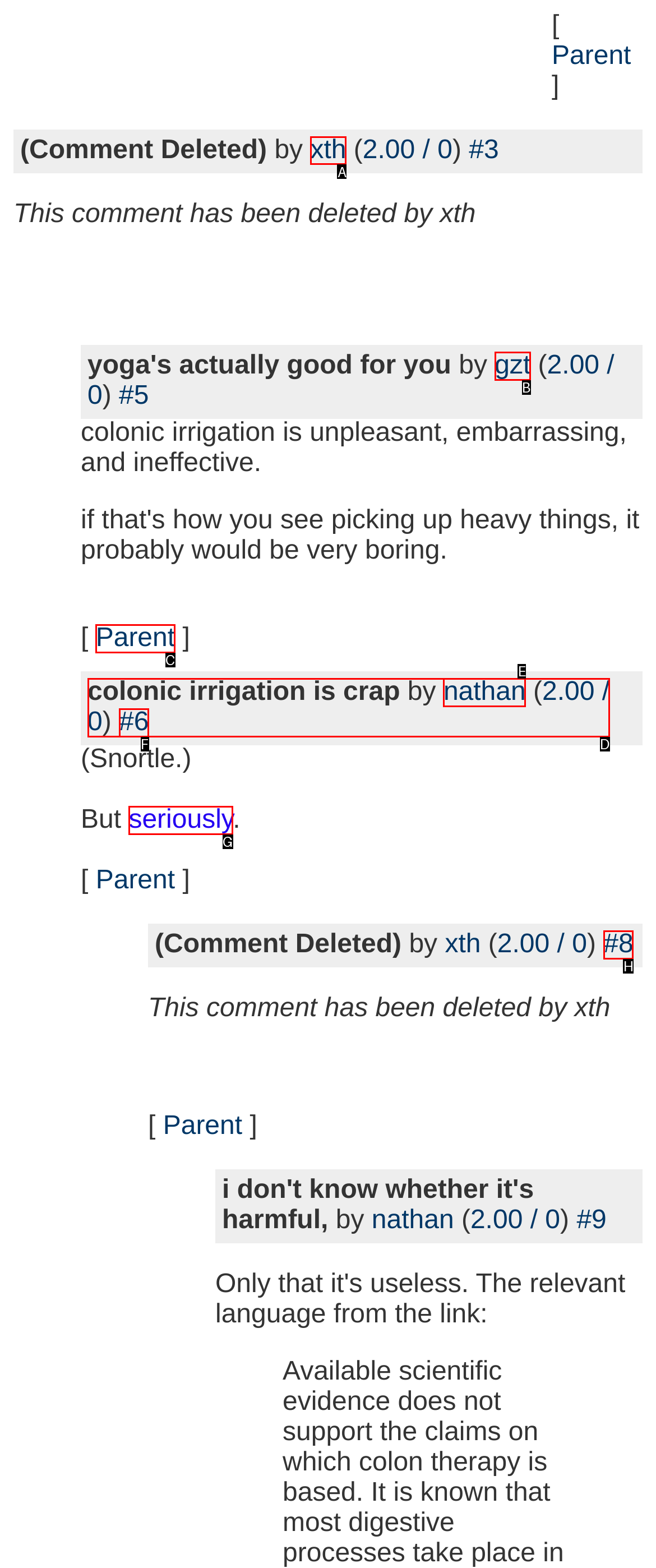Point out which HTML element you should click to fulfill the task: View the comment by 'xth'.
Provide the option's letter from the given choices.

A